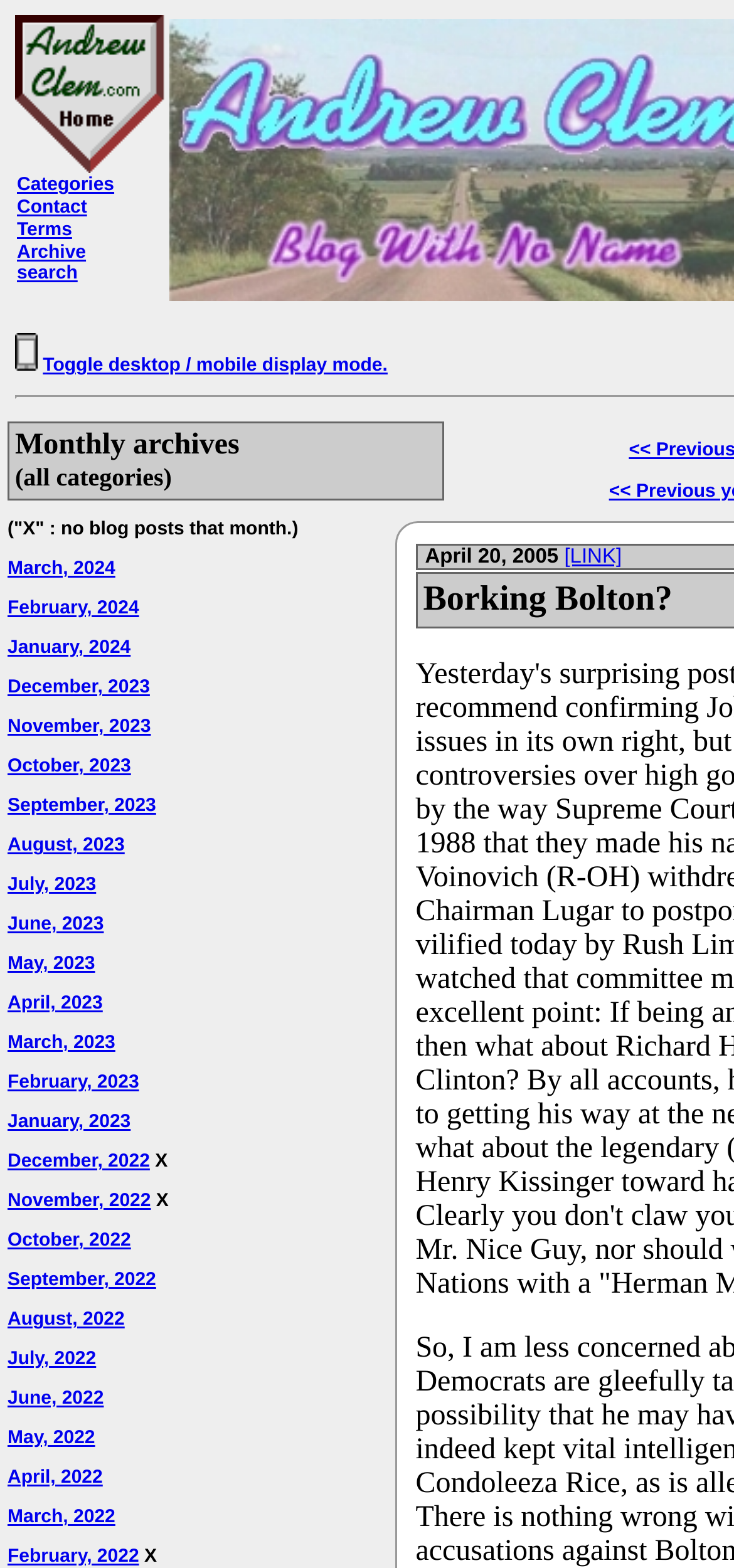Pinpoint the bounding box coordinates of the clickable element to carry out the following instruction: "go to Andrew Clem home."

[0.021, 0.095, 0.226, 0.115]